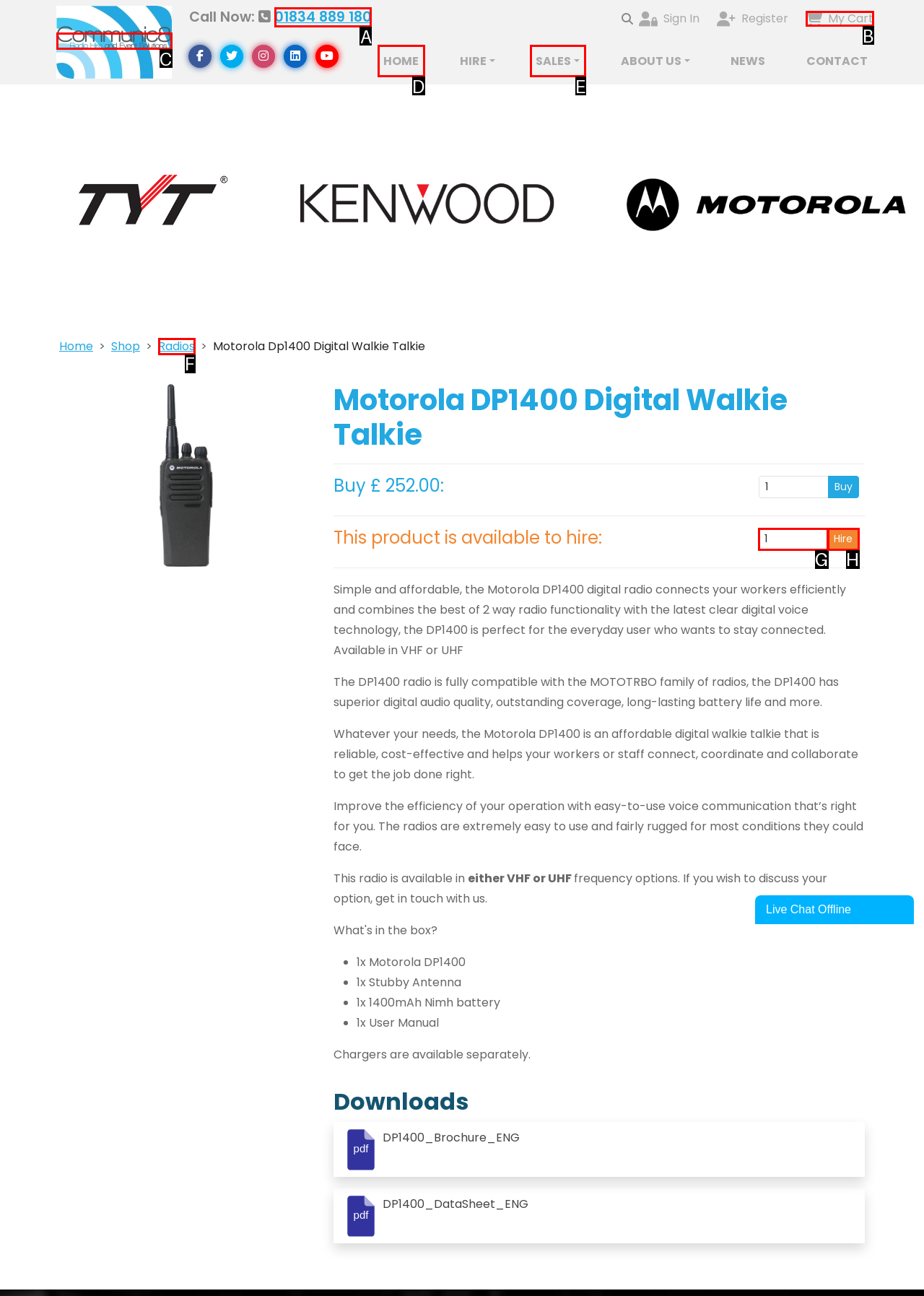Select the correct HTML element to complete the following task: Click the 'Call Now' button
Provide the letter of the choice directly from the given options.

A